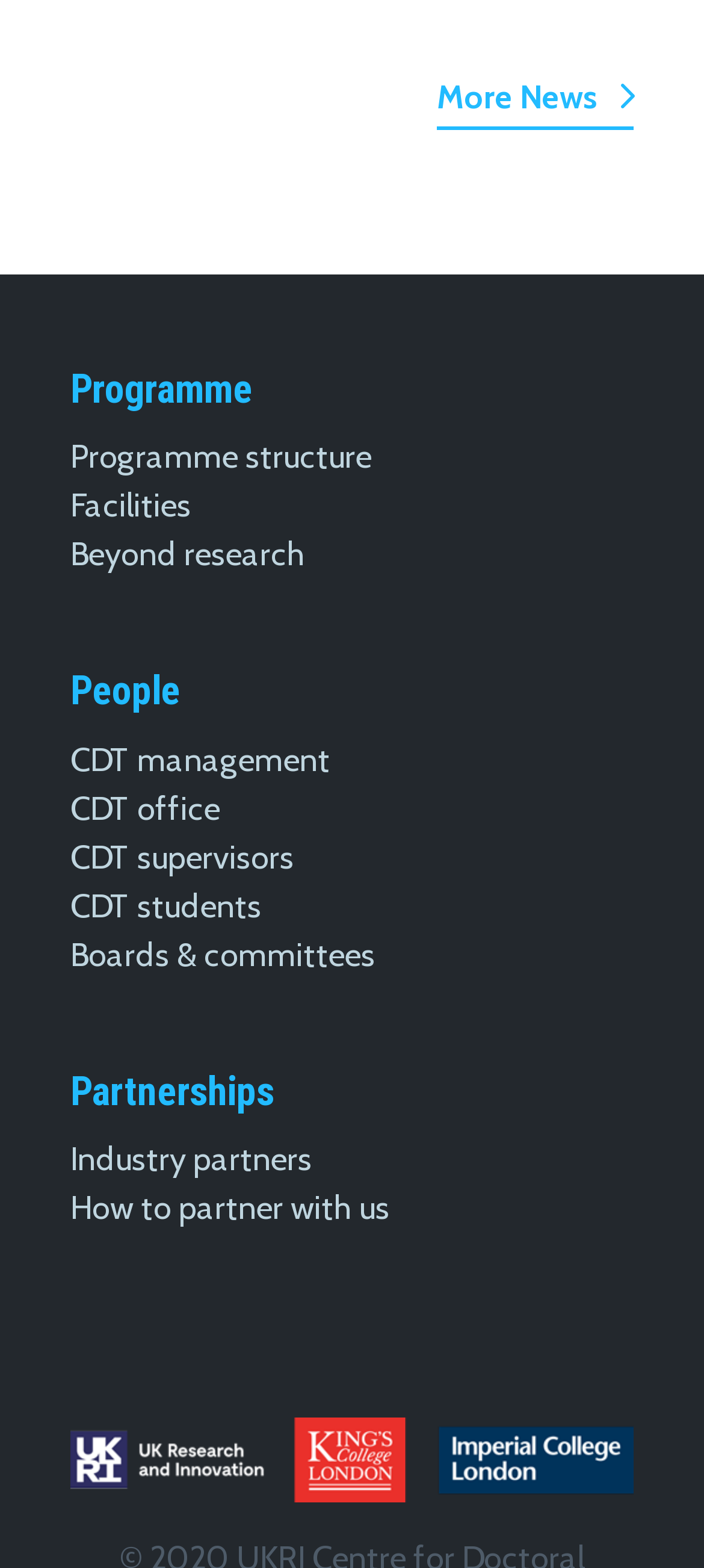Please give the bounding box coordinates of the area that should be clicked to fulfill the following instruction: "View programme structure". The coordinates should be in the format of four float numbers from 0 to 1, i.e., [left, top, right, bottom].

[0.1, 0.279, 0.528, 0.304]